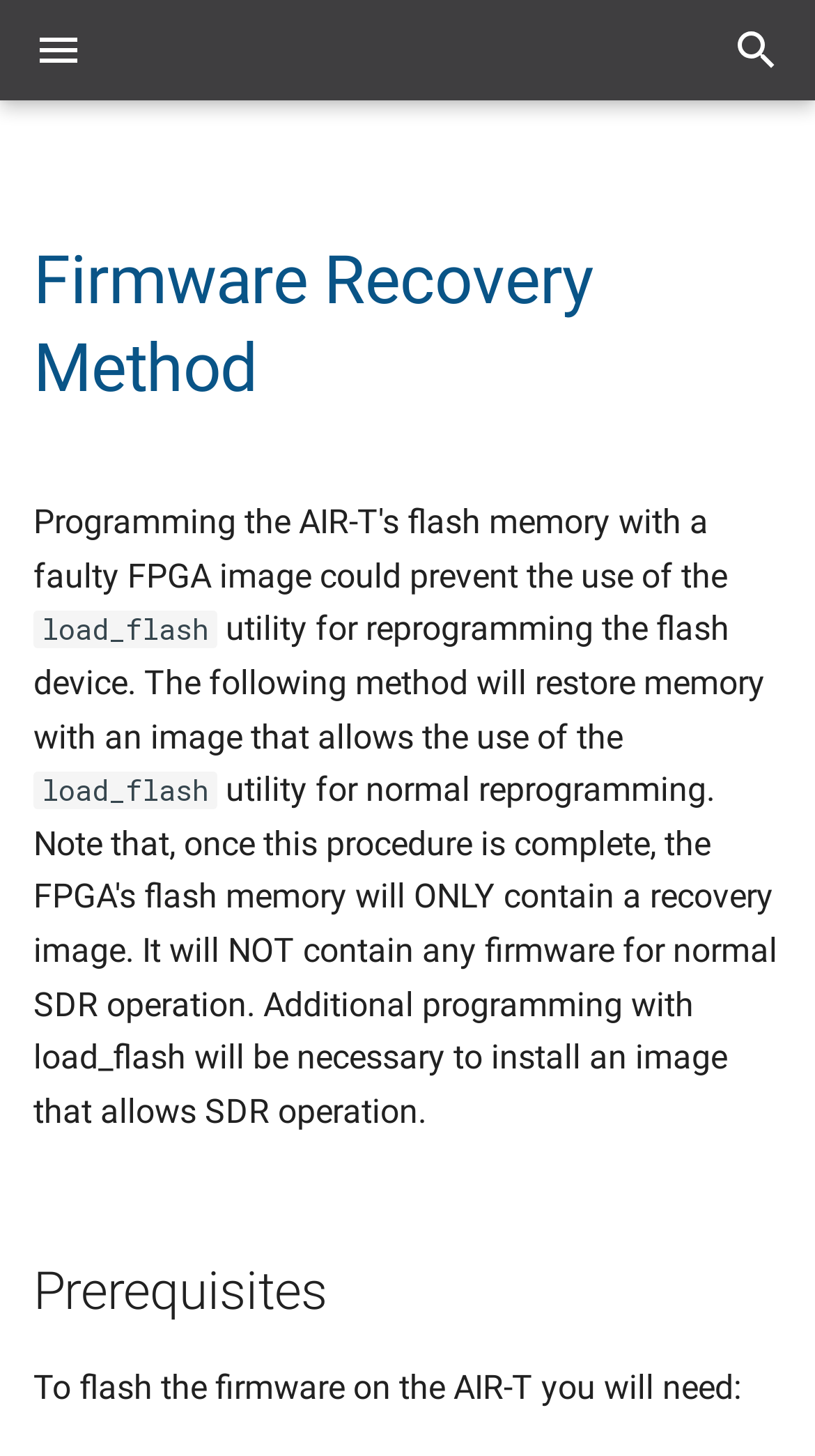Respond to the question below with a single word or phrase:
What is the bounding box coordinate of the 'Search' textbox?

[0.0, 0.0, 0.297, 0.069]